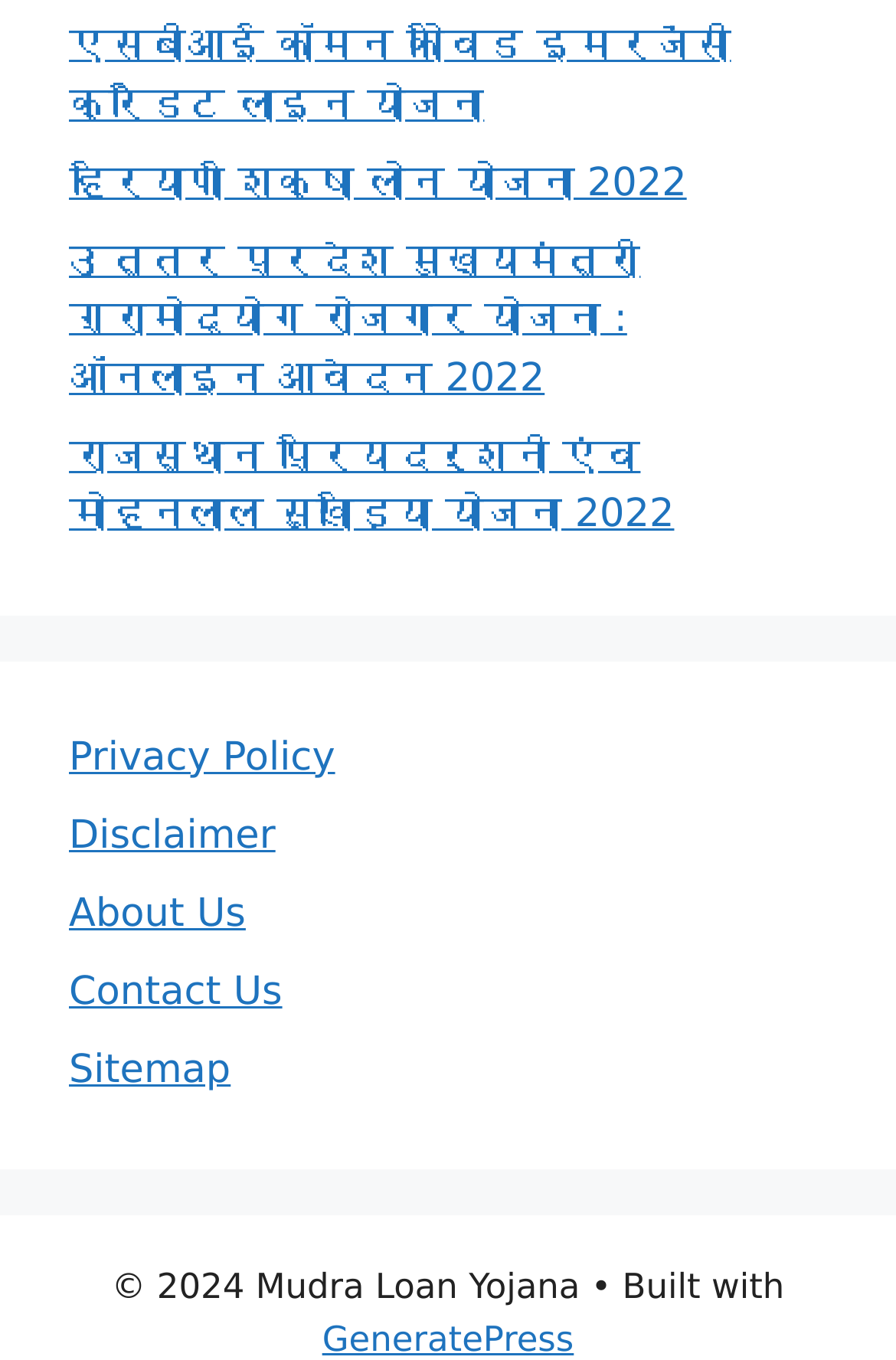Find the bounding box coordinates of the clickable area that will achieve the following instruction: "Read the Privacy Policy".

[0.077, 0.54, 0.374, 0.574]